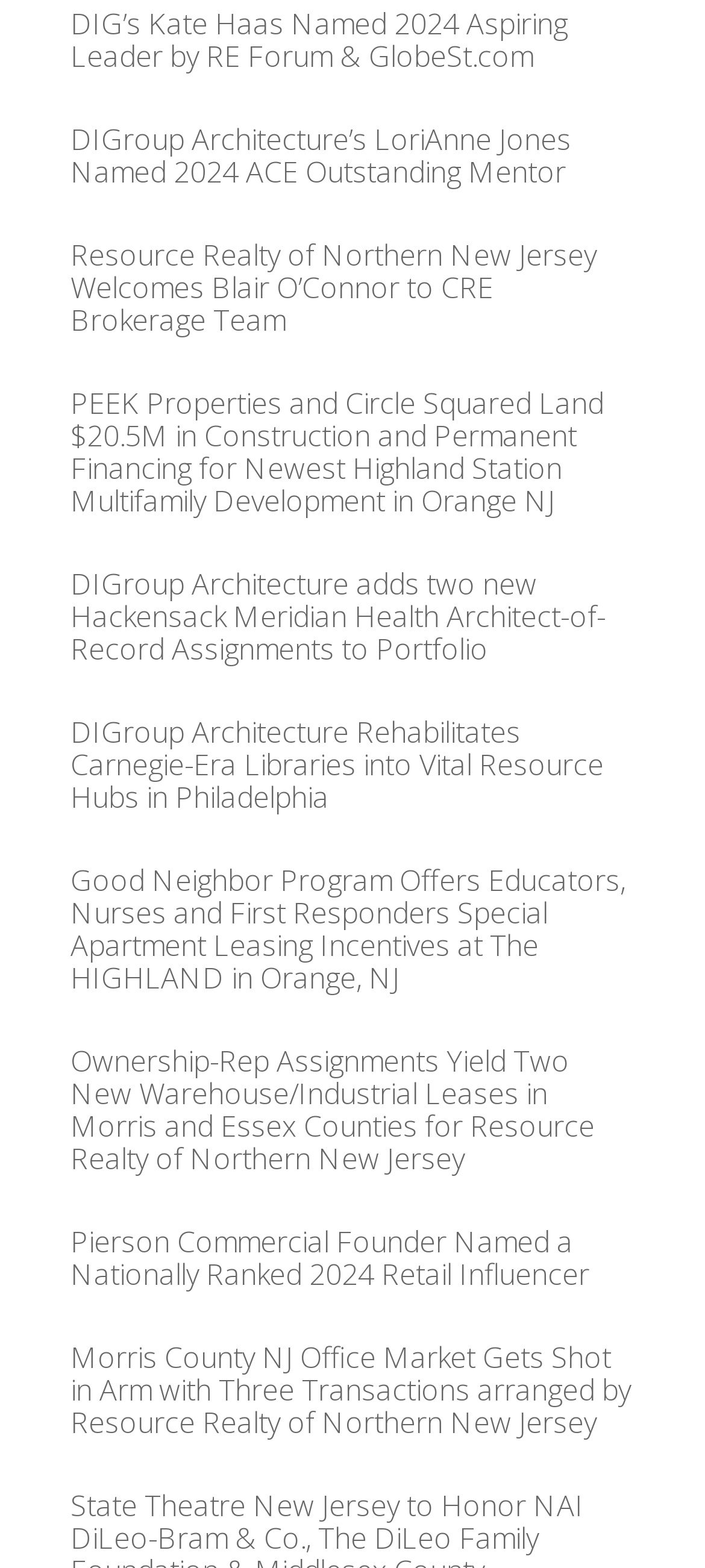Identify the bounding box coordinates for the region of the element that should be clicked to carry out the instruction: "Learn about DIGroup Architecture’s LoriAnne Jones being named 2024 ACE Outstanding Mentor". The bounding box coordinates should be four float numbers between 0 and 1, i.e., [left, top, right, bottom].

[0.1, 0.076, 0.81, 0.122]